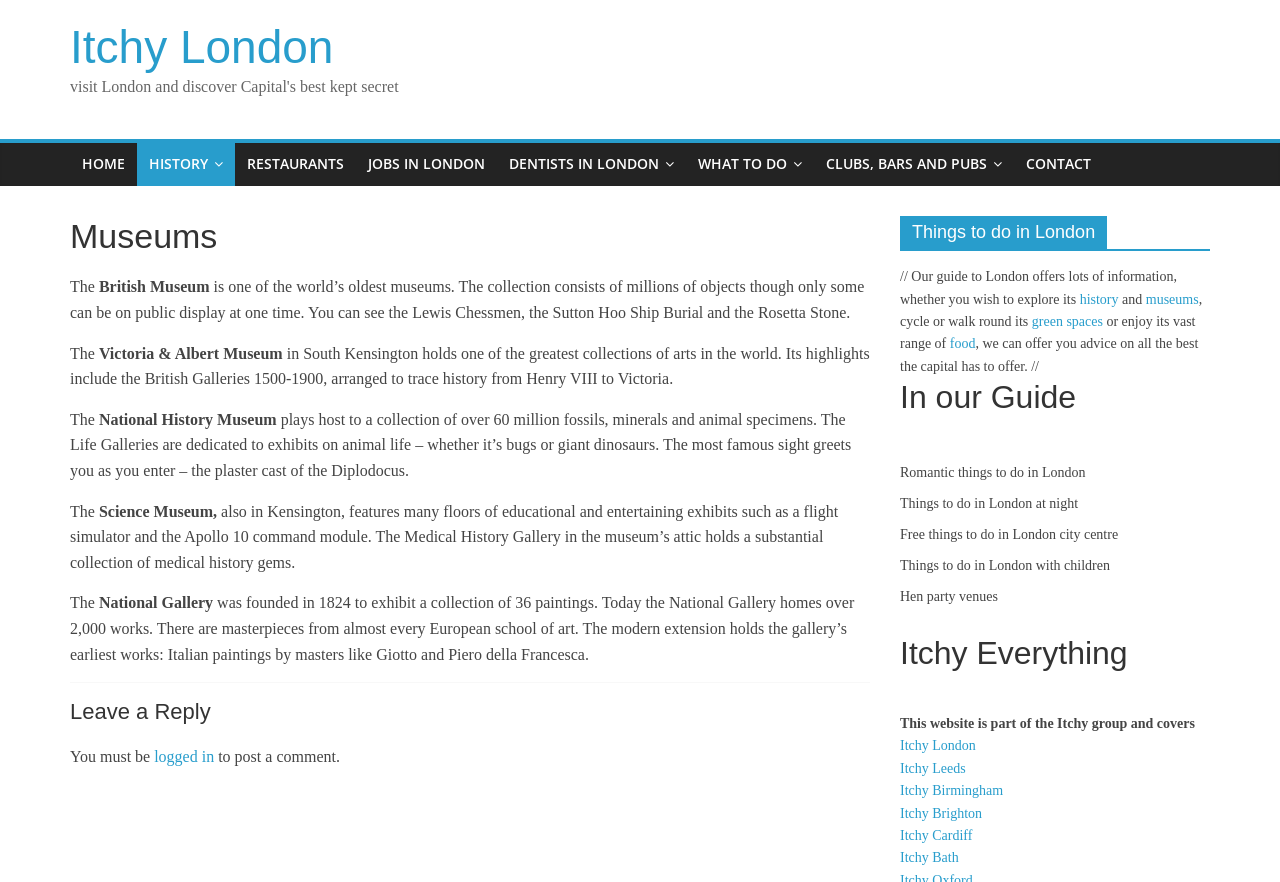Highlight the bounding box of the UI element that corresponds to this description: "Written Answers (Commons)".

None